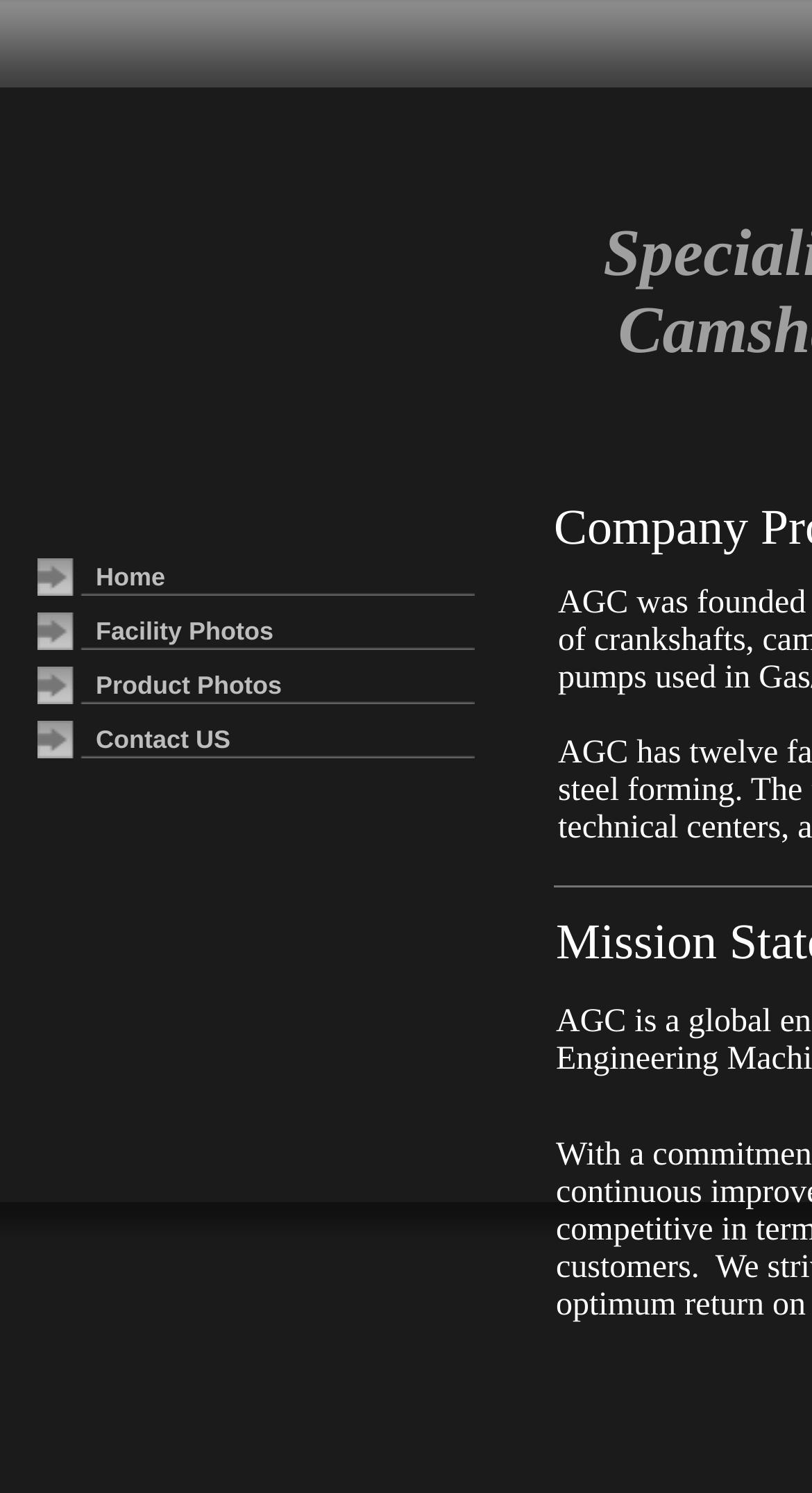Identify the bounding box of the HTML element described here: "Facility Photos". Provide the coordinates as four float numbers between 0 and 1: [left, top, right, bottom].

[0.046, 0.41, 0.585, 0.435]